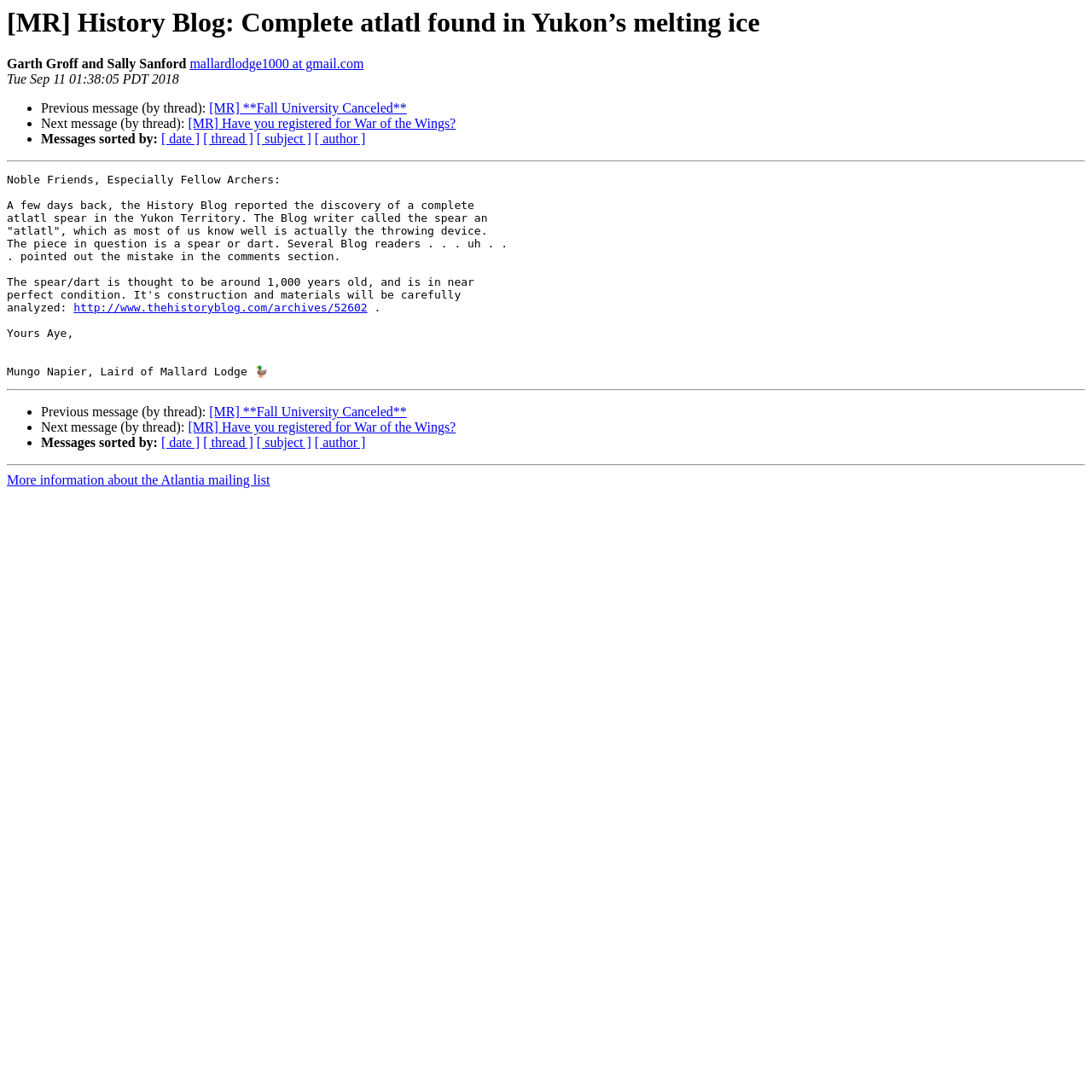From the screenshot, find the bounding box of the UI element matching this description: "[MR] **Fall University Canceled**". Supply the bounding box coordinates in the form [left, top, right, bottom], each a float between 0 and 1.

[0.192, 0.093, 0.372, 0.106]